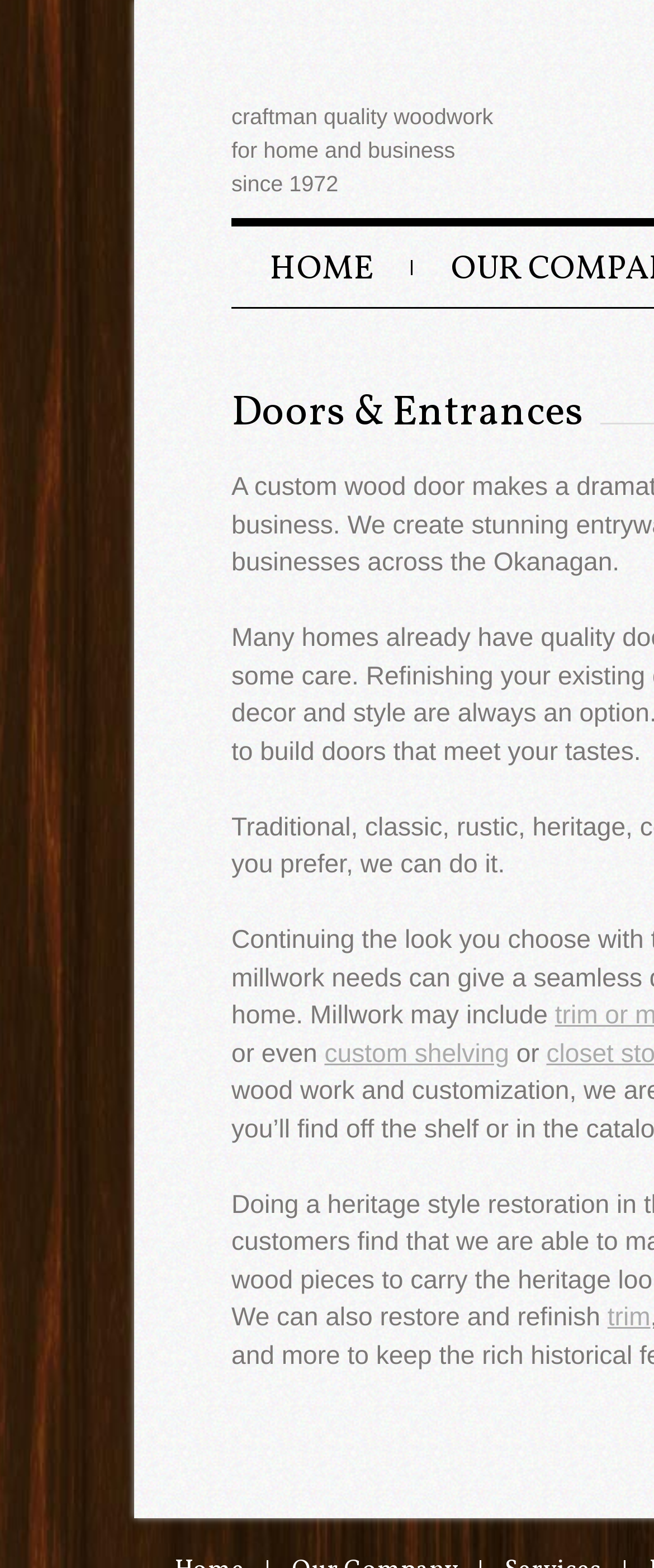Given the description of the UI element: "Home", predict the bounding box coordinates in the form of [left, top, right, bottom], with each value being a float between 0 and 1.

[0.413, 0.159, 0.572, 0.185]